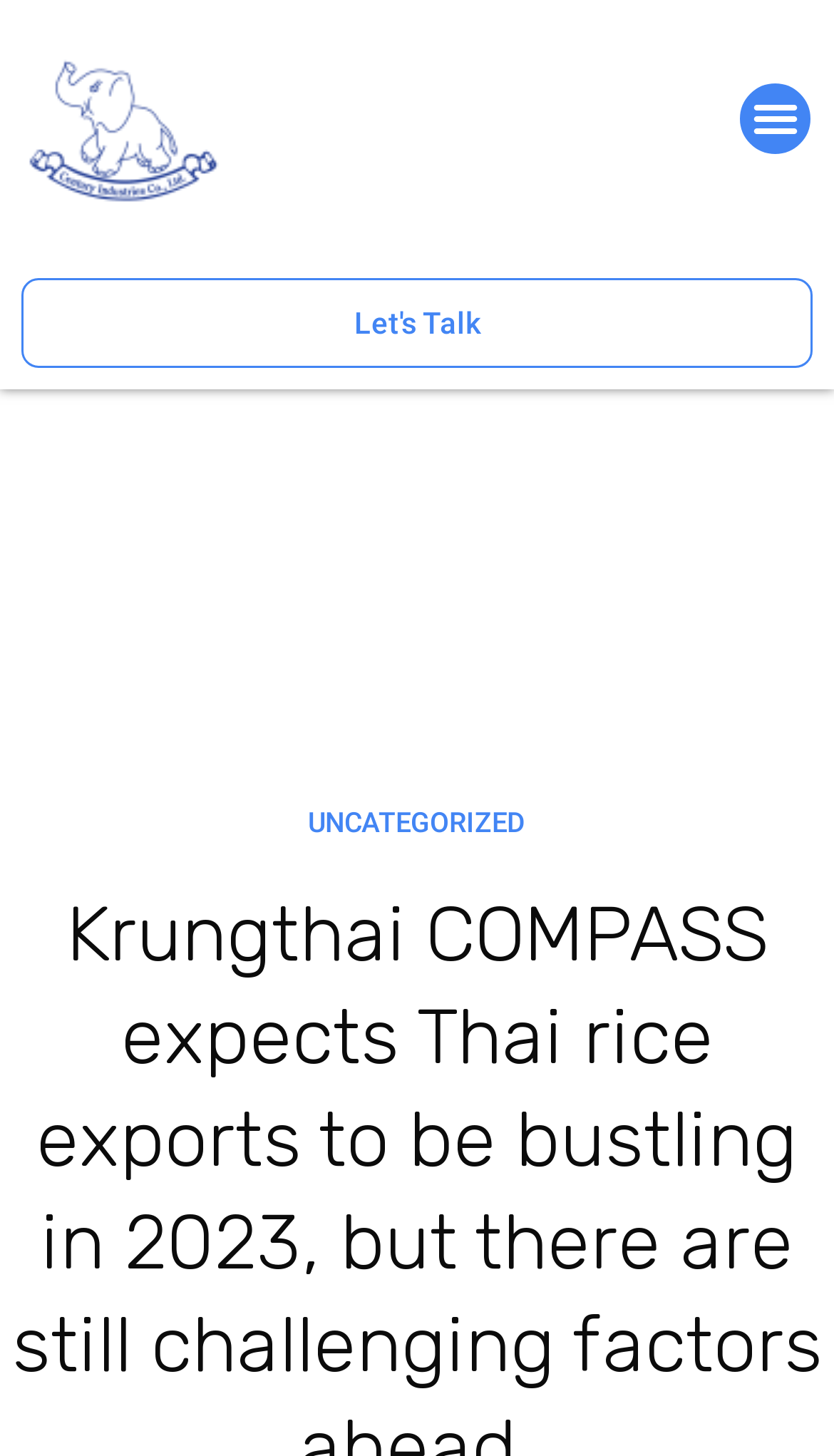Determine the bounding box coordinates of the UI element described by: "Let's Talk".

[0.026, 0.191, 0.974, 0.253]